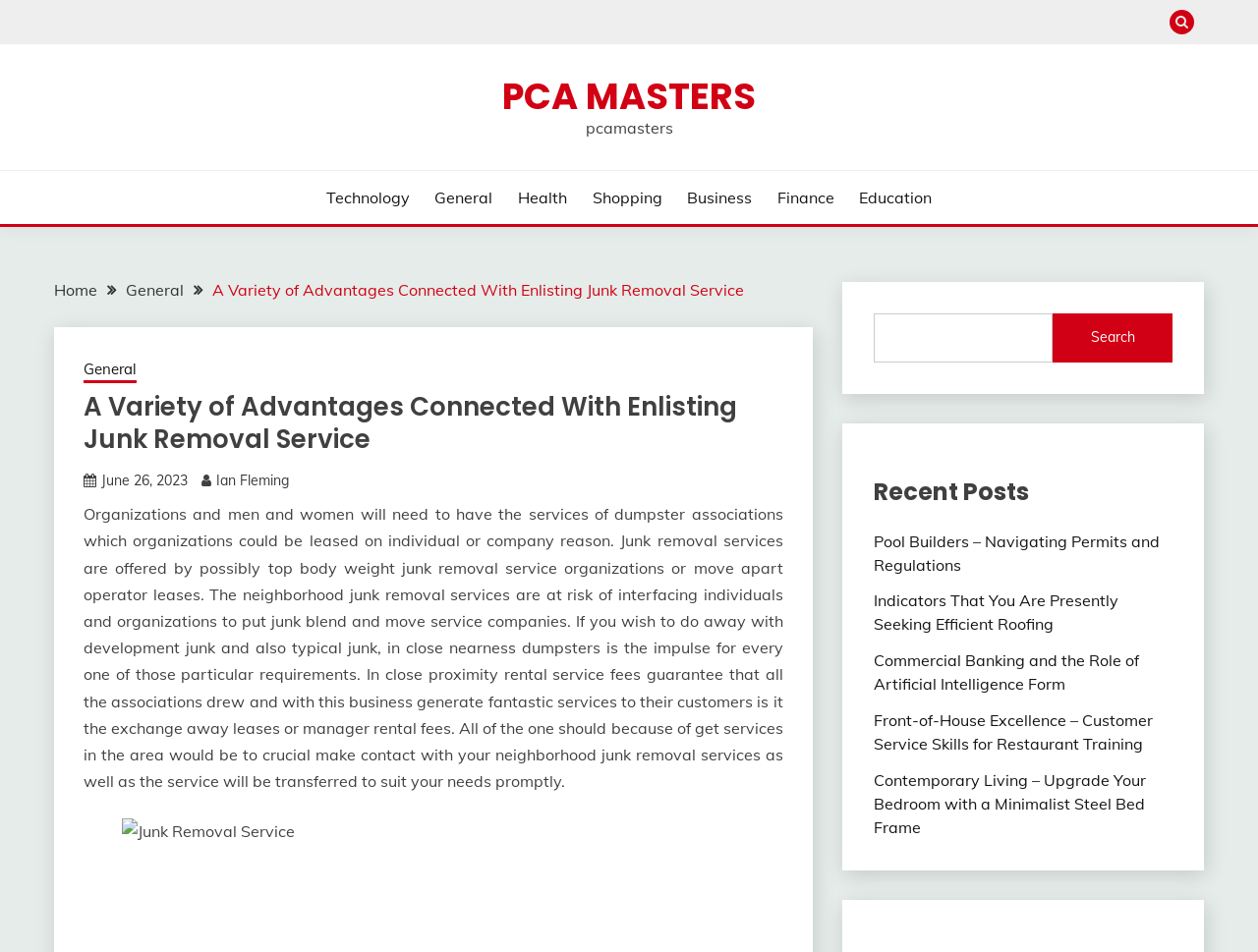How many recent posts are listed?
Carefully analyze the image and provide a detailed answer to the question.

I counted the number of links under the 'Recent Posts' heading and found that there are 5 recent posts listed.